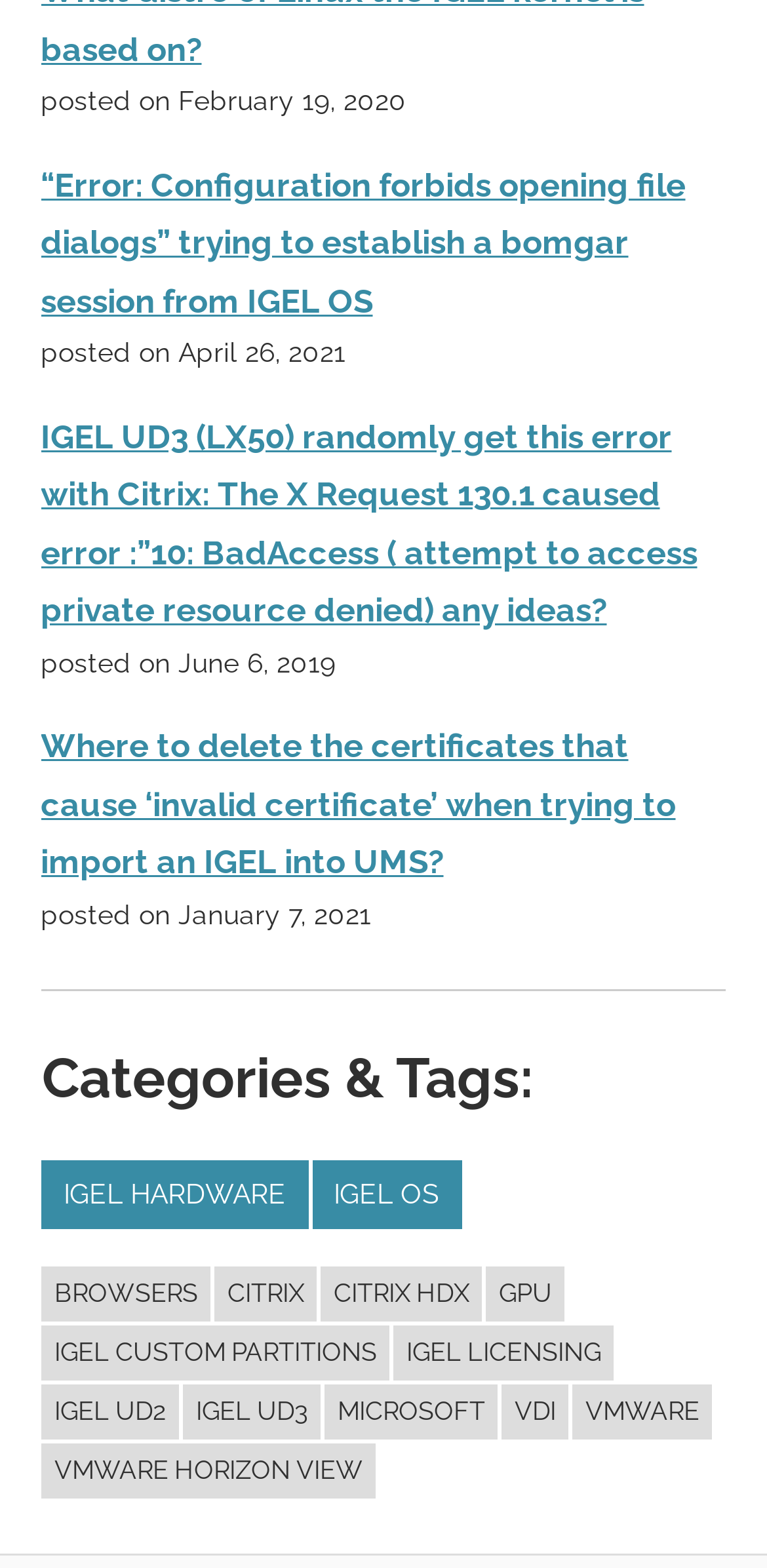Respond with a single word or phrase to the following question: How many links are in the footer section?

11